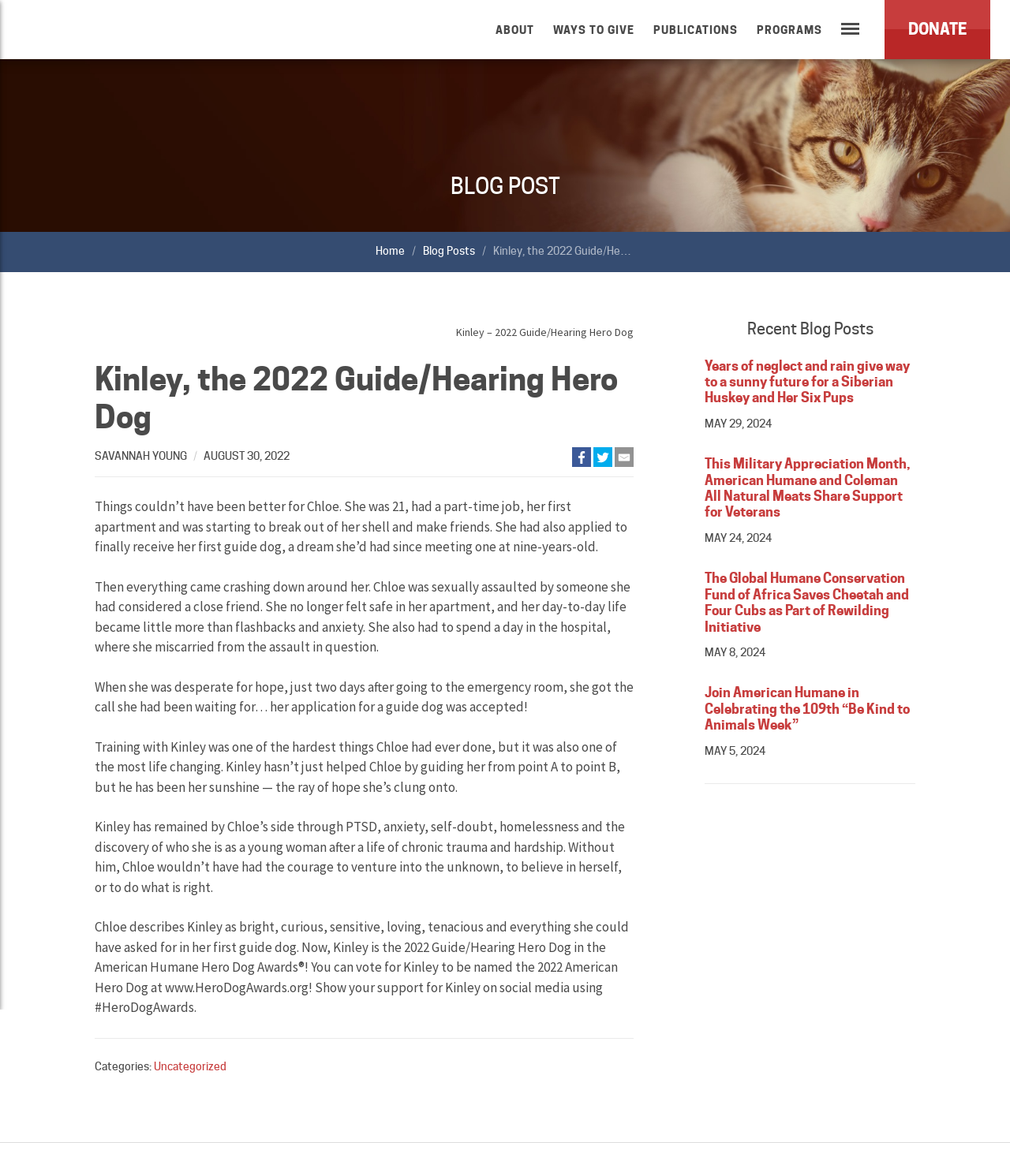Please answer the following question as detailed as possible based on the image: 
What are the three social media platforms mentioned in the article?

The answer can be found in the article section of the webpage, where it is mentioned that readers can 'Show your support for Kinley on social media using #HeroDogAwards' and three social media icons are displayed, representing Facebook, Twitter, and Email.